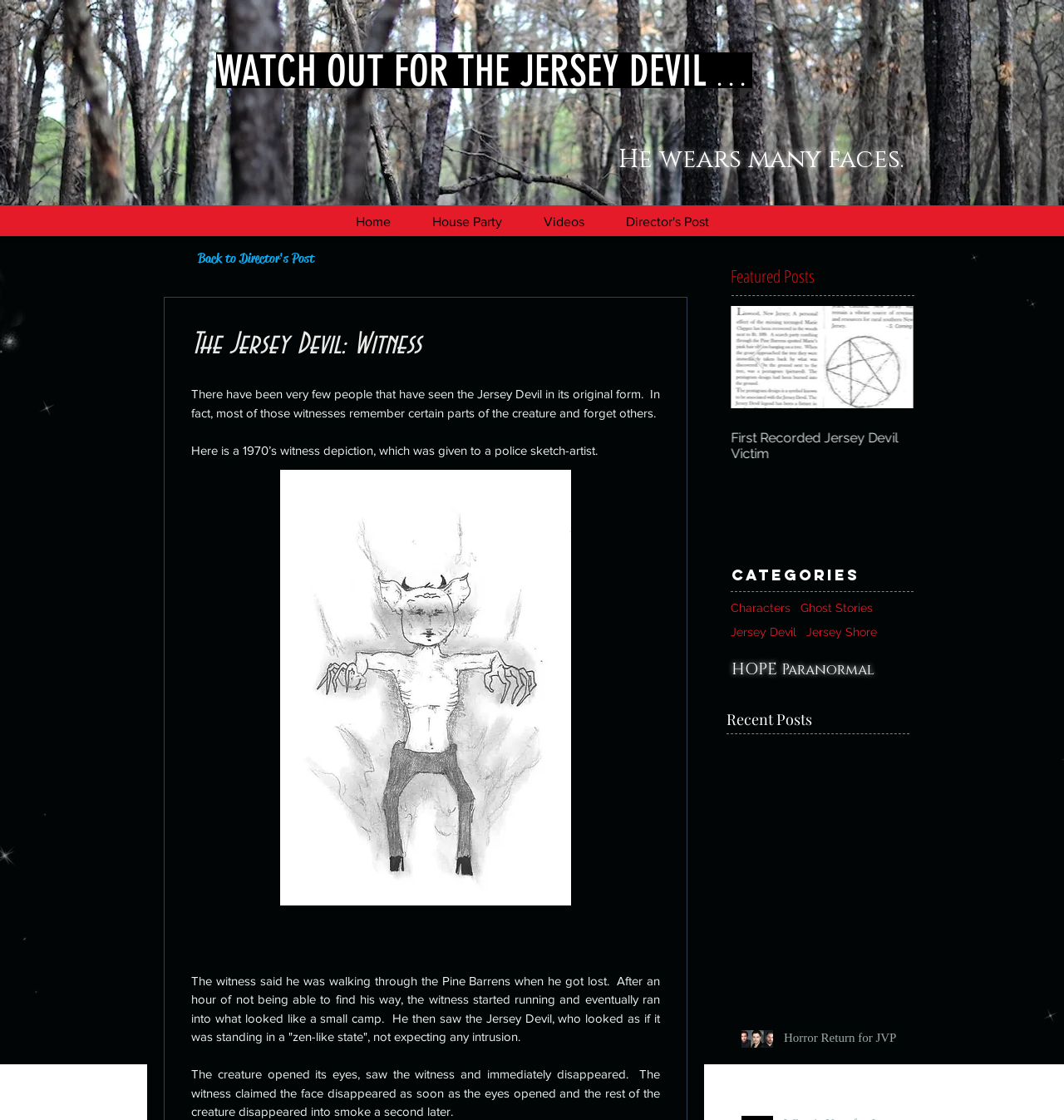Bounding box coordinates are specified in the format (top-left x, top-left y, bottom-right x, bottom-right y). All values are floating point numbers bounded between 0 and 1. Please provide the bounding box coordinate of the region this sentence describes: Home

[0.315, 0.187, 0.387, 0.209]